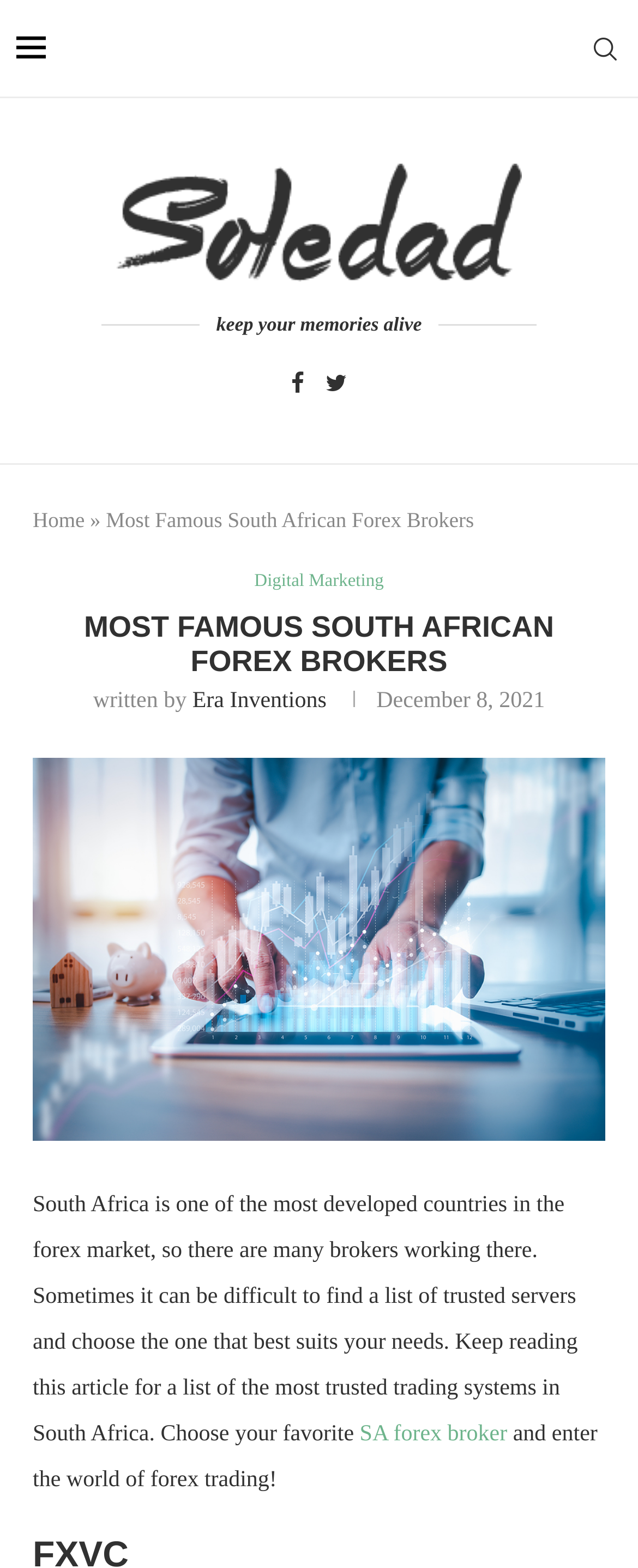Please specify the bounding box coordinates for the clickable region that will help you carry out the instruction: "Read news about China-made ultra-high-field MRI system".

None